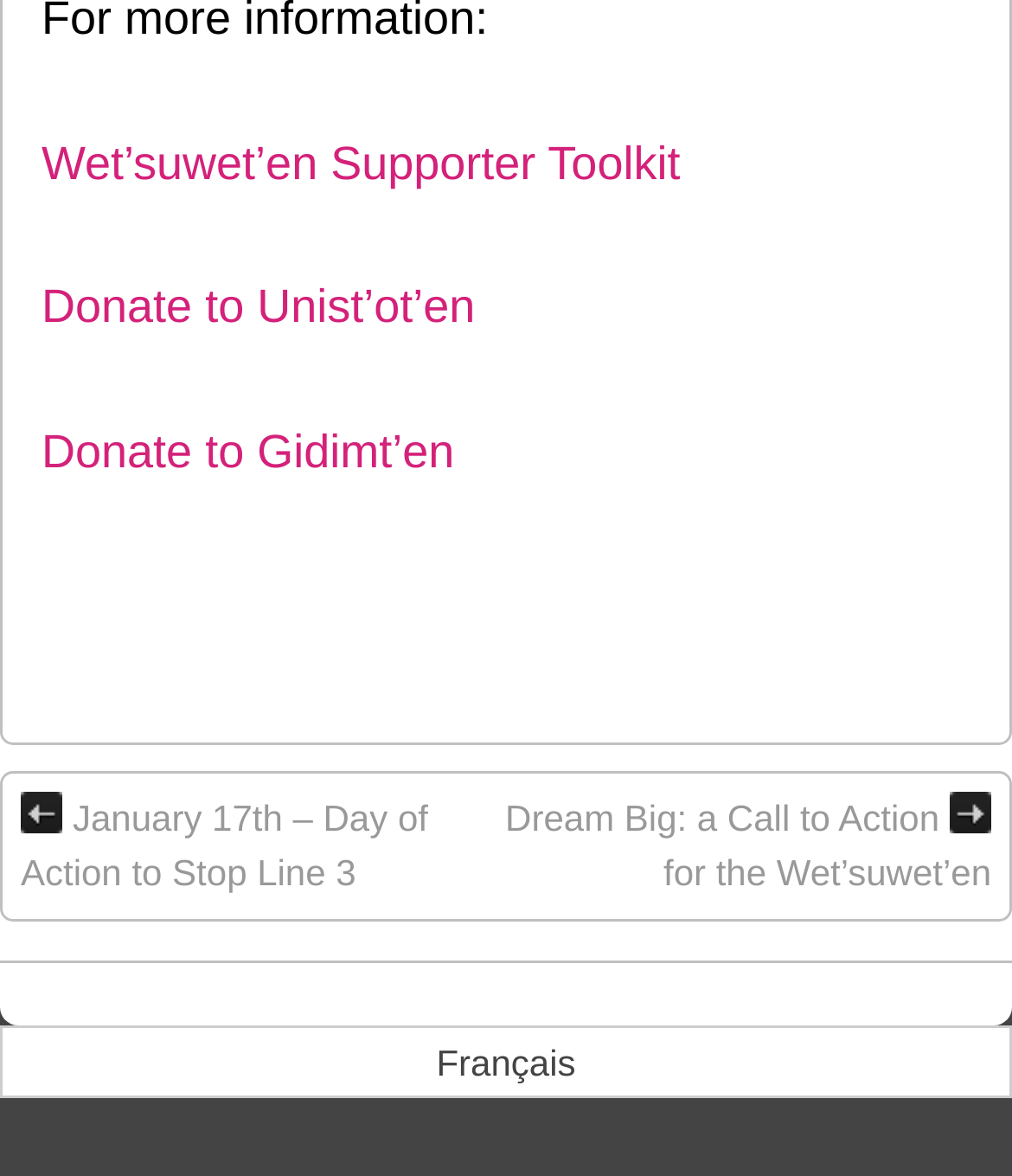Answer this question in one word or a short phrase: How many links are on the top of the page?

3